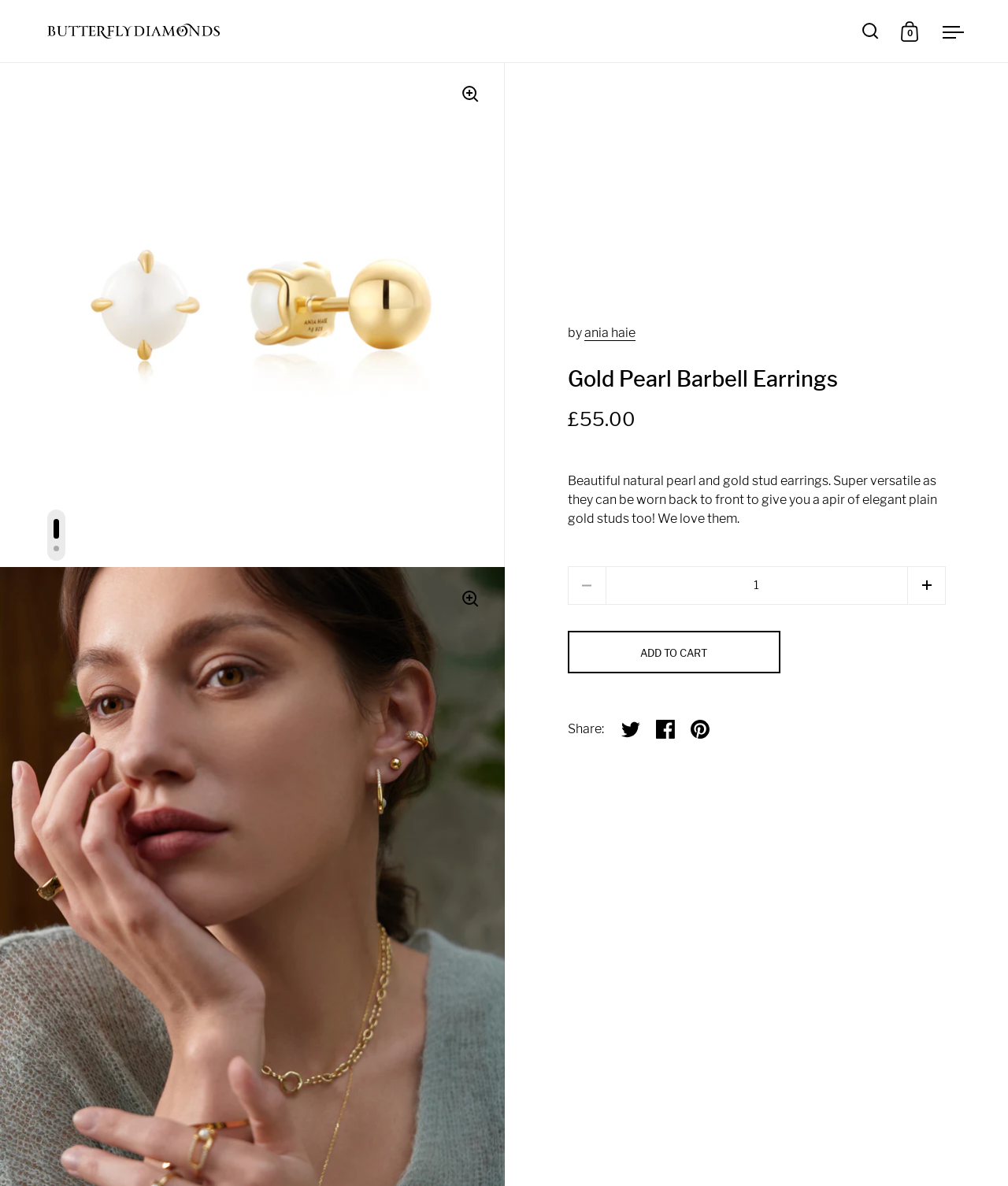What is the price of the earrings?
Based on the screenshot, provide your answer in one word or phrase.

£55.00